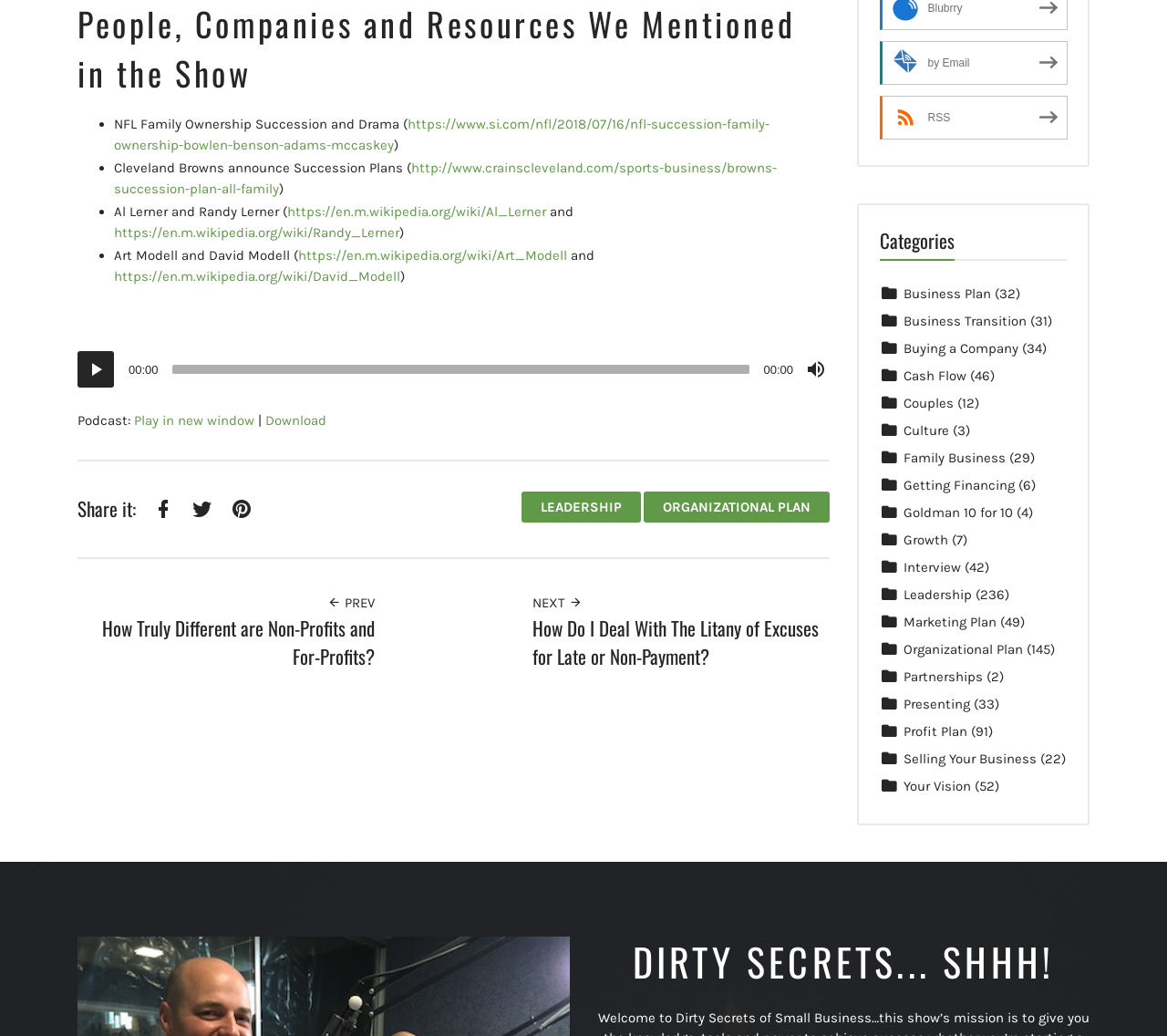Show me the bounding box coordinates of the clickable region to achieve the task as per the instruction: "Read the next article".

[0.456, 0.574, 0.499, 0.59]